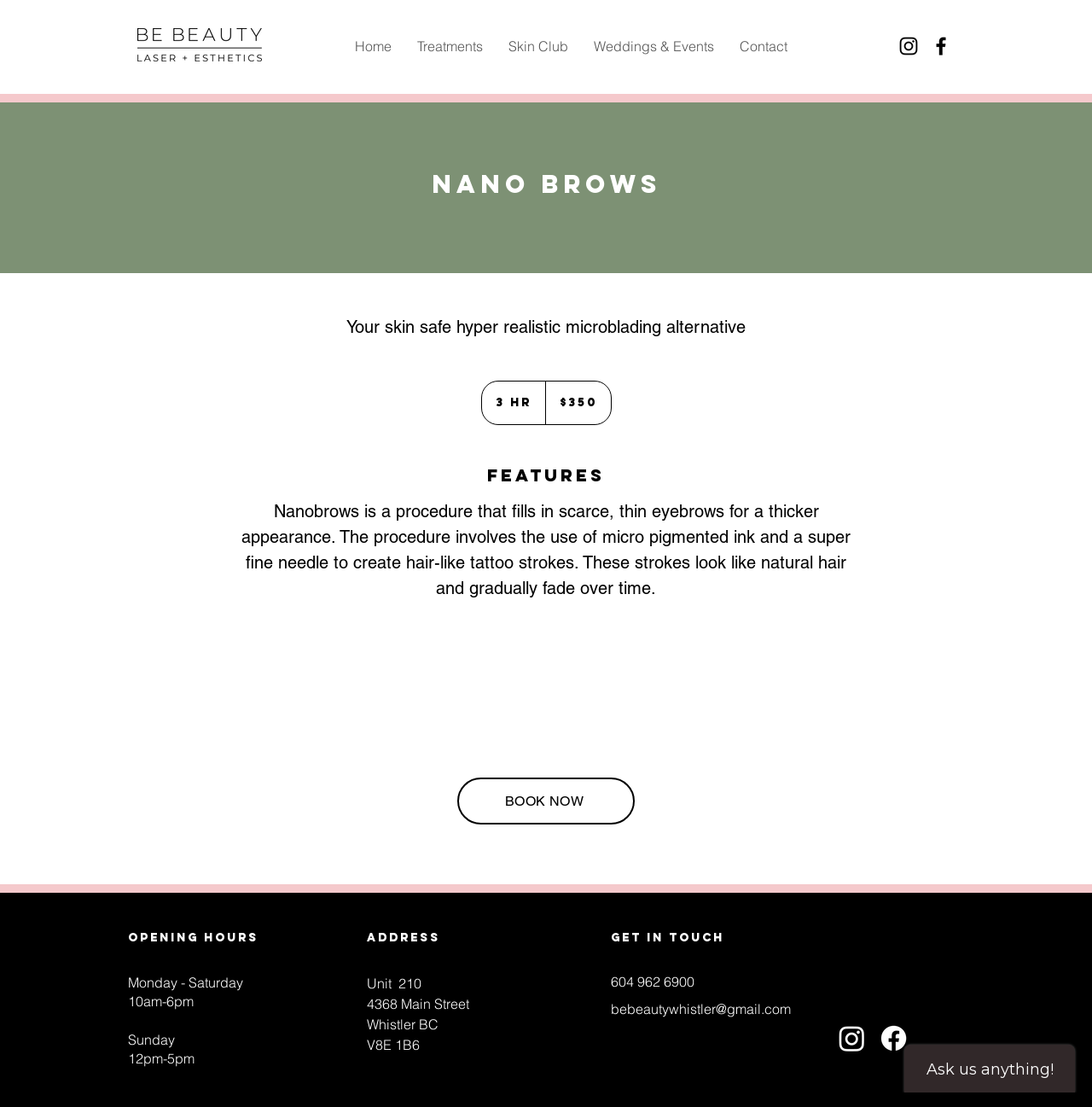What are the opening hours on Sundays?
Answer the question with just one word or phrase using the image.

12pm-5pm